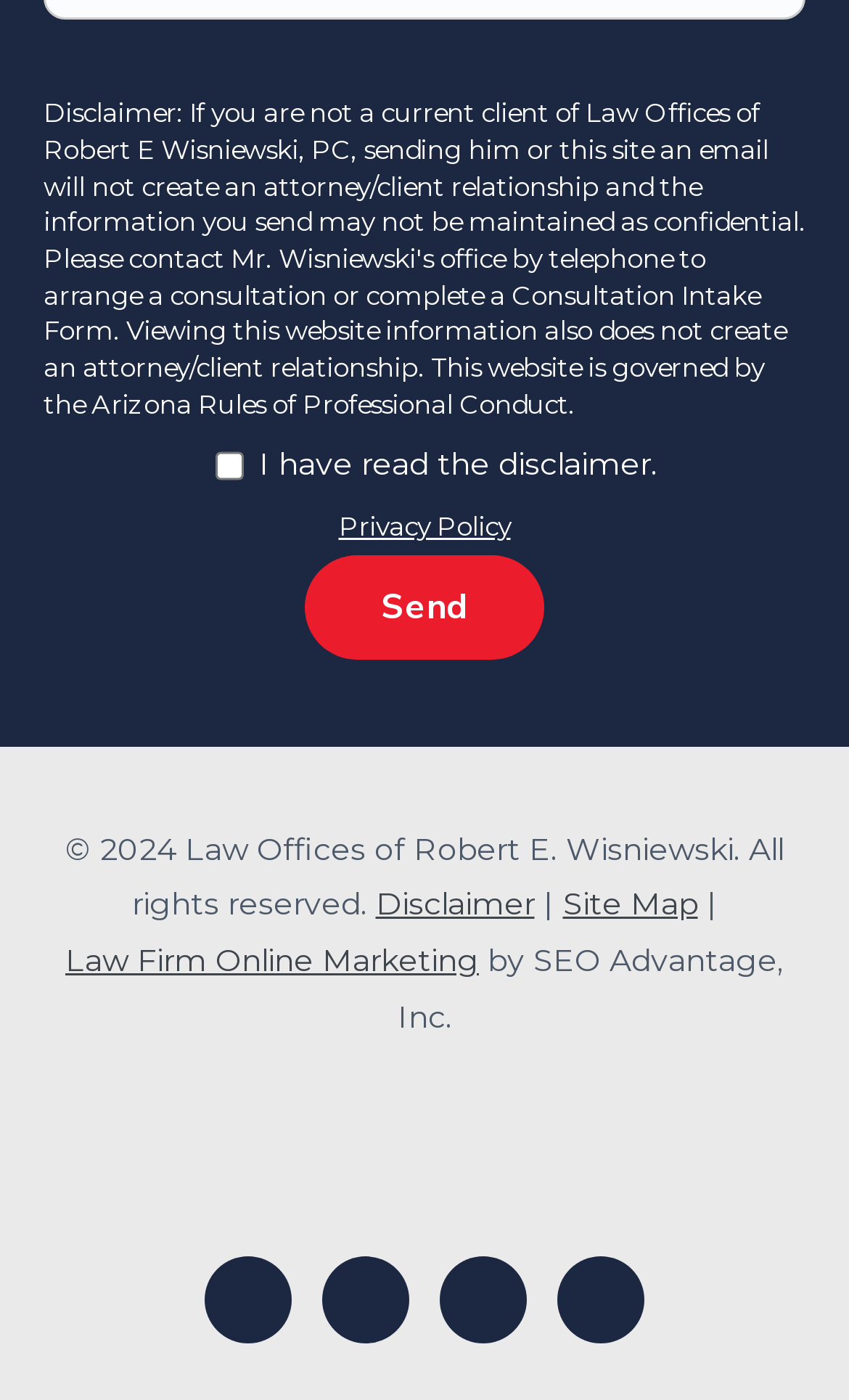What is the purpose of the button?
Answer the question with a single word or phrase by looking at the picture.

Send